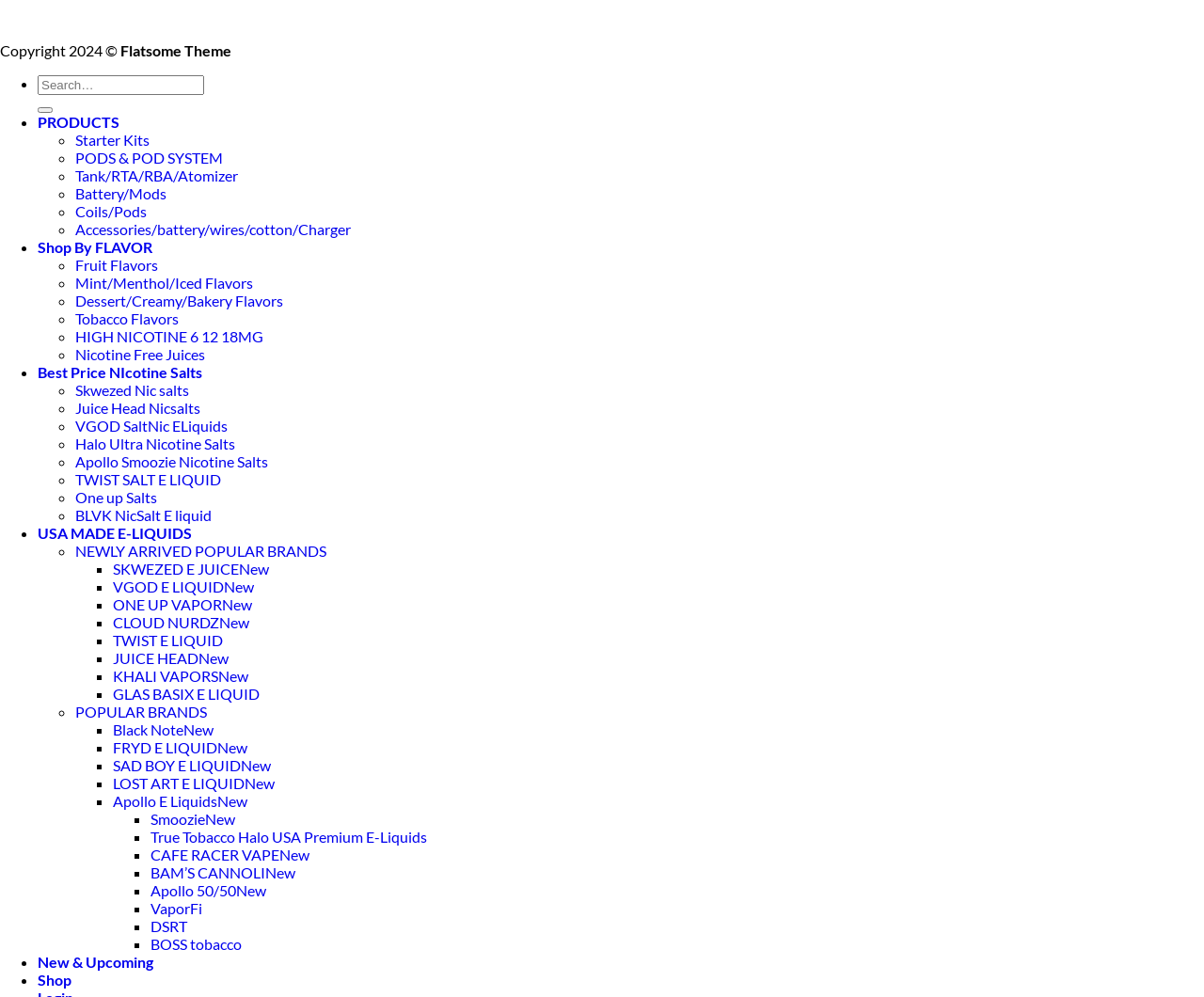Please give a concise answer to this question using a single word or phrase: 
What is the theme of this website?

Flatsome Theme